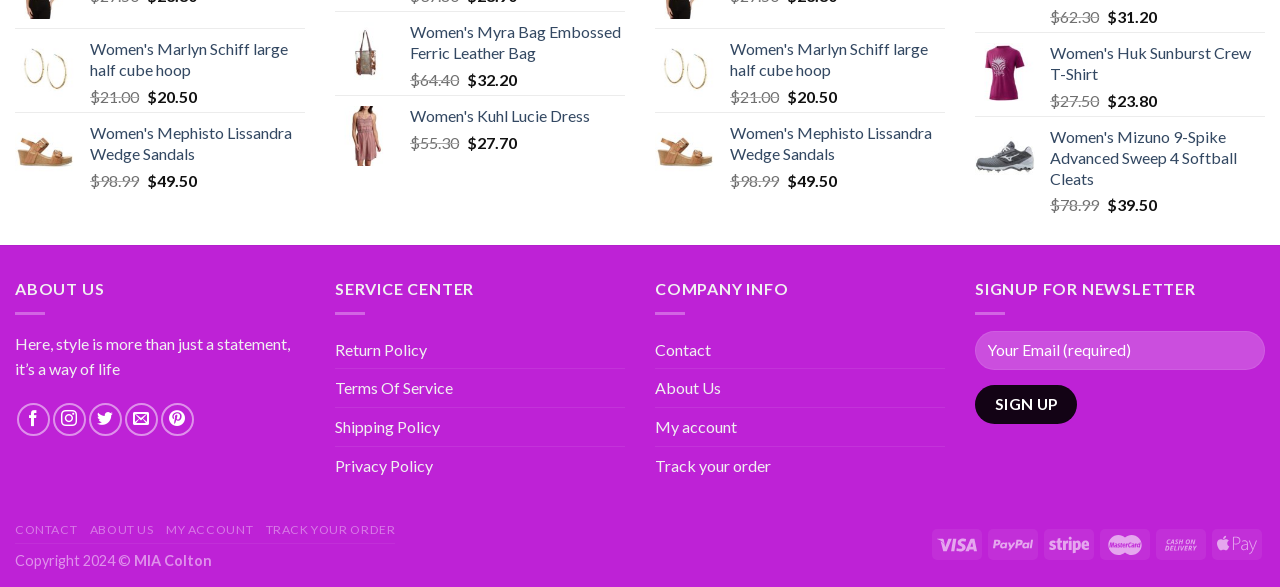Using floating point numbers between 0 and 1, provide the bounding box coordinates in the format (top-left x, top-left y, bottom-right x, bottom-right y). Locate the UI element described here: About Us

[0.07, 0.889, 0.12, 0.915]